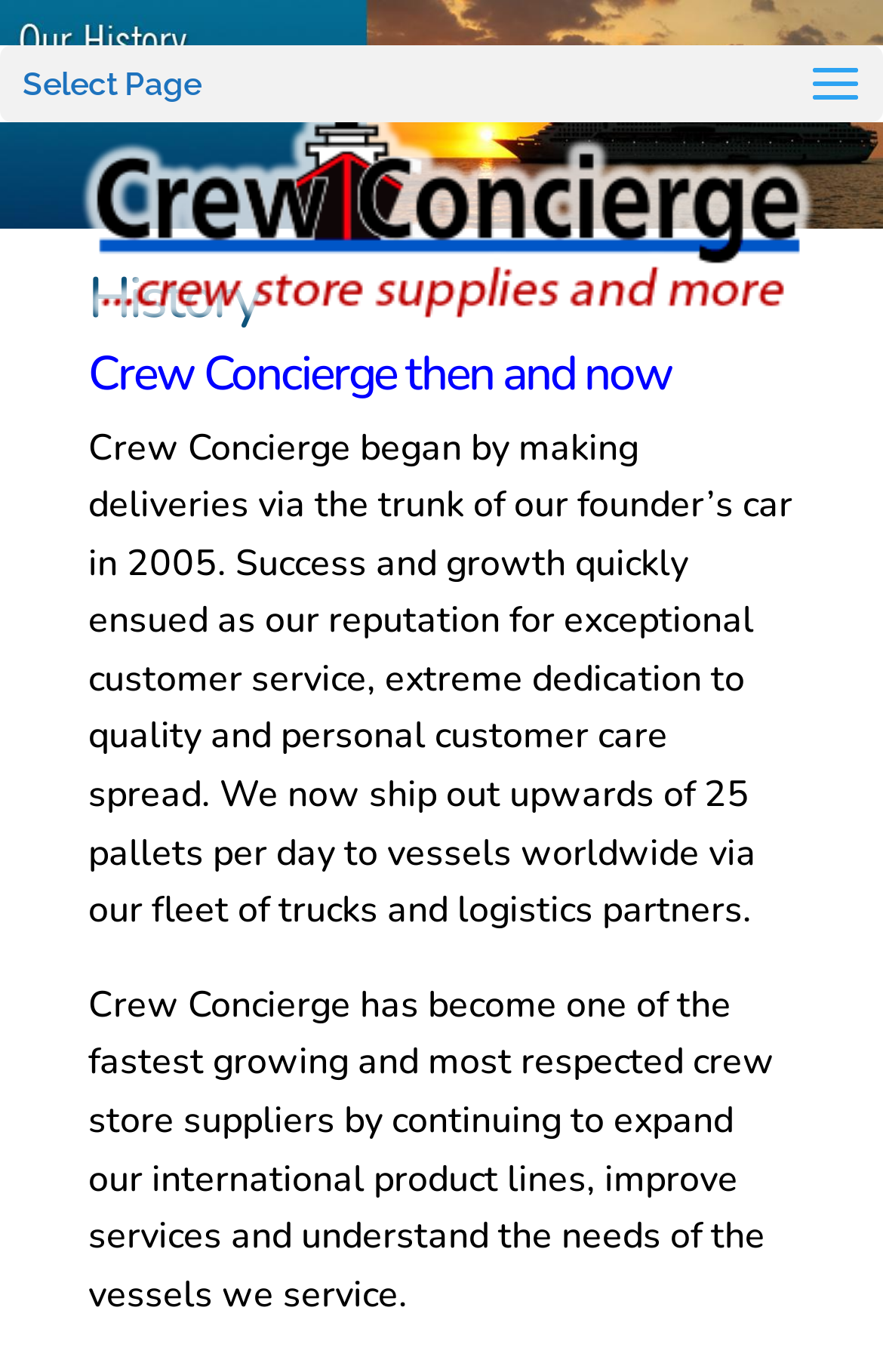From the details in the image, provide a thorough response to the question: What is the focus of Crew Concierge's services?

The text highlights the company's 'reputation for exceptional customer service, extreme dedication to quality and personal customer care.' This suggests that customer service is a key focus of Crew Concierge's services.